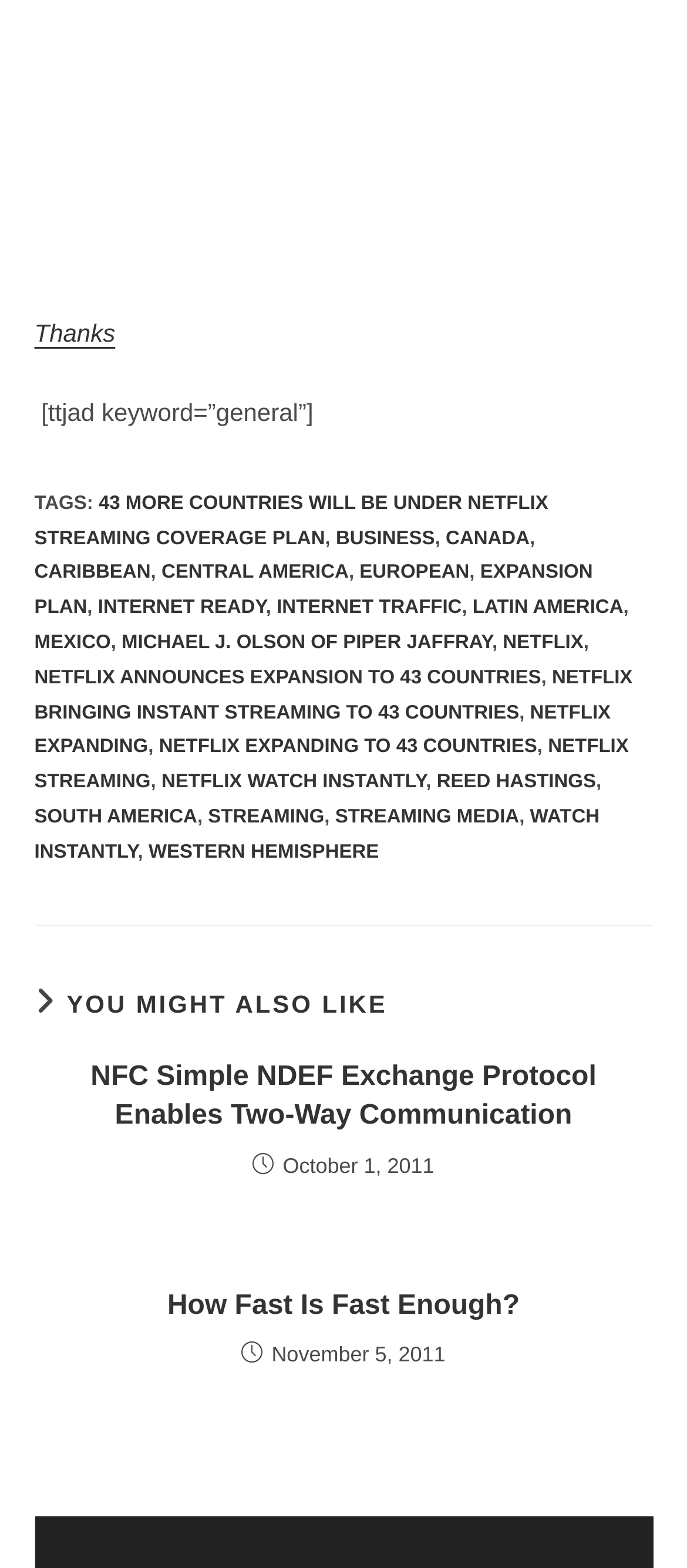Please find the bounding box for the UI component described as follows: "How Fast Is Fast Enough?".

[0.081, 0.821, 0.919, 0.846]